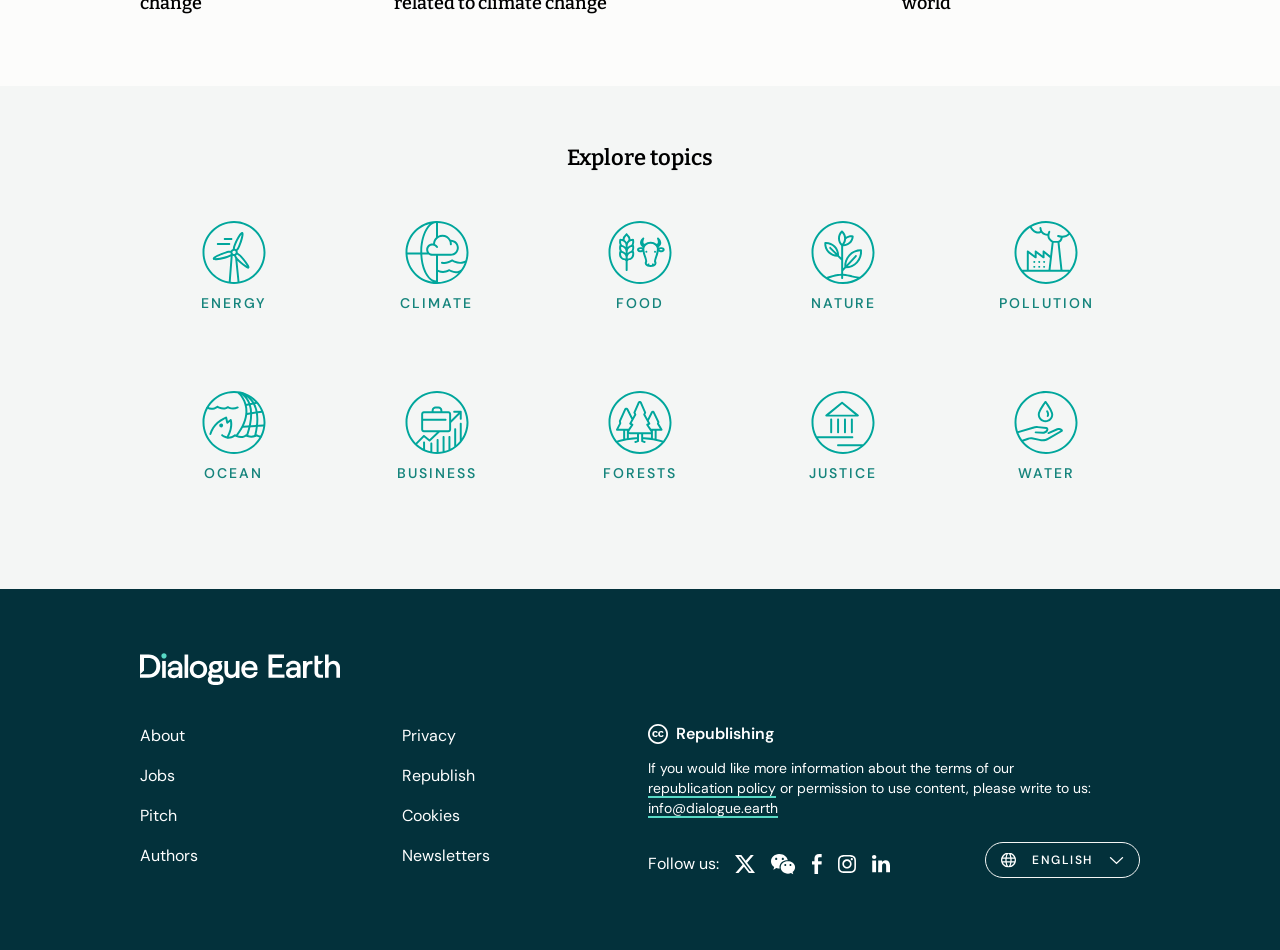Observe the image and answer the following question in detail: How many social media platforms are available for following?

I counted the number of social media links under the 'Follow us:' heading, which are X, WeChat, Facebook, Instagram, and Linkedin. There are 5 social media platforms available for following.